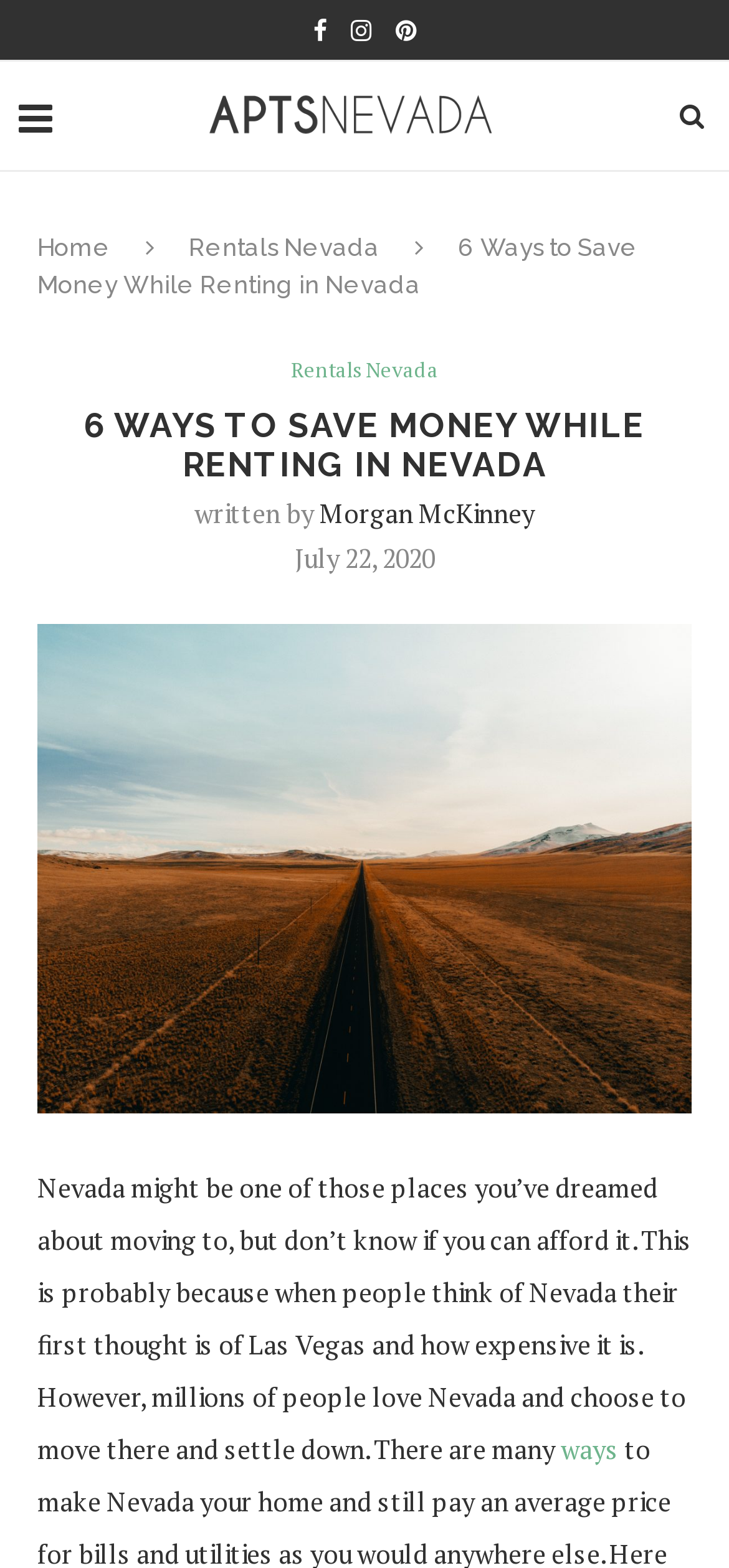Locate the bounding box of the user interface element based on this description: "Rentals Nevada".

[0.259, 0.149, 0.521, 0.167]